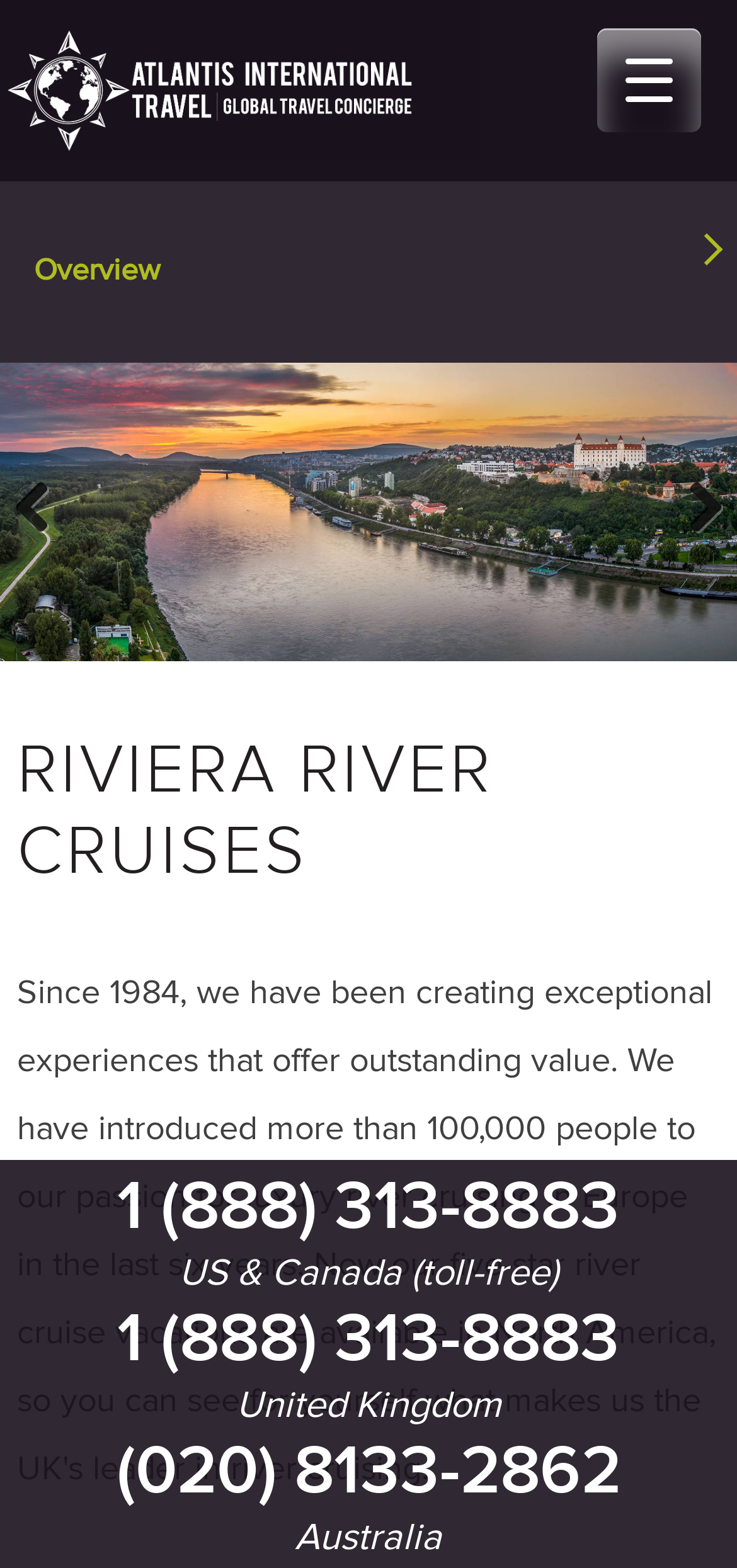Given the element description: "(020) 8133-2862", predict the bounding box coordinates of the UI element it refers to, using four float numbers between 0 and 1, i.e., [left, top, right, bottom].

[0.158, 0.912, 0.842, 0.965]